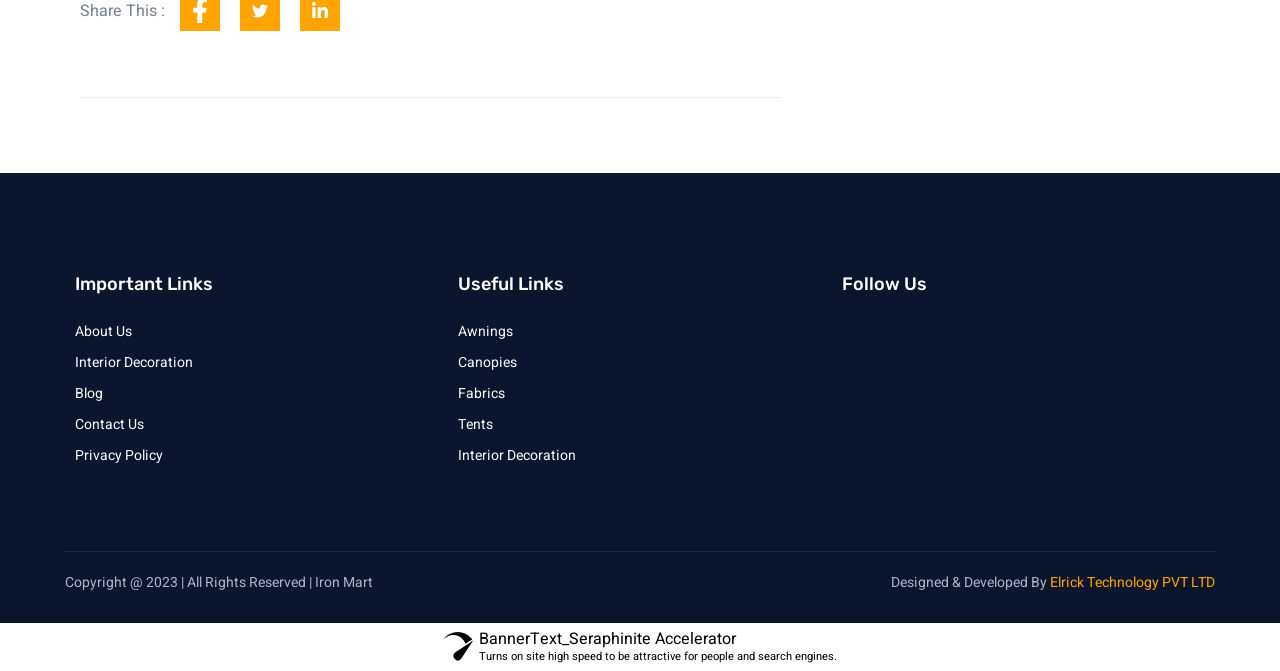What is the name of the accelerator mentioned on the webpage?
Respond to the question with a well-detailed and thorough answer.

I found the answer by looking at the bottom of the webpage, where there is a banner with the text 'Seraphinite Accelerator' and an image next to it. This suggests that the accelerator is called Seraphinite Accelerator.